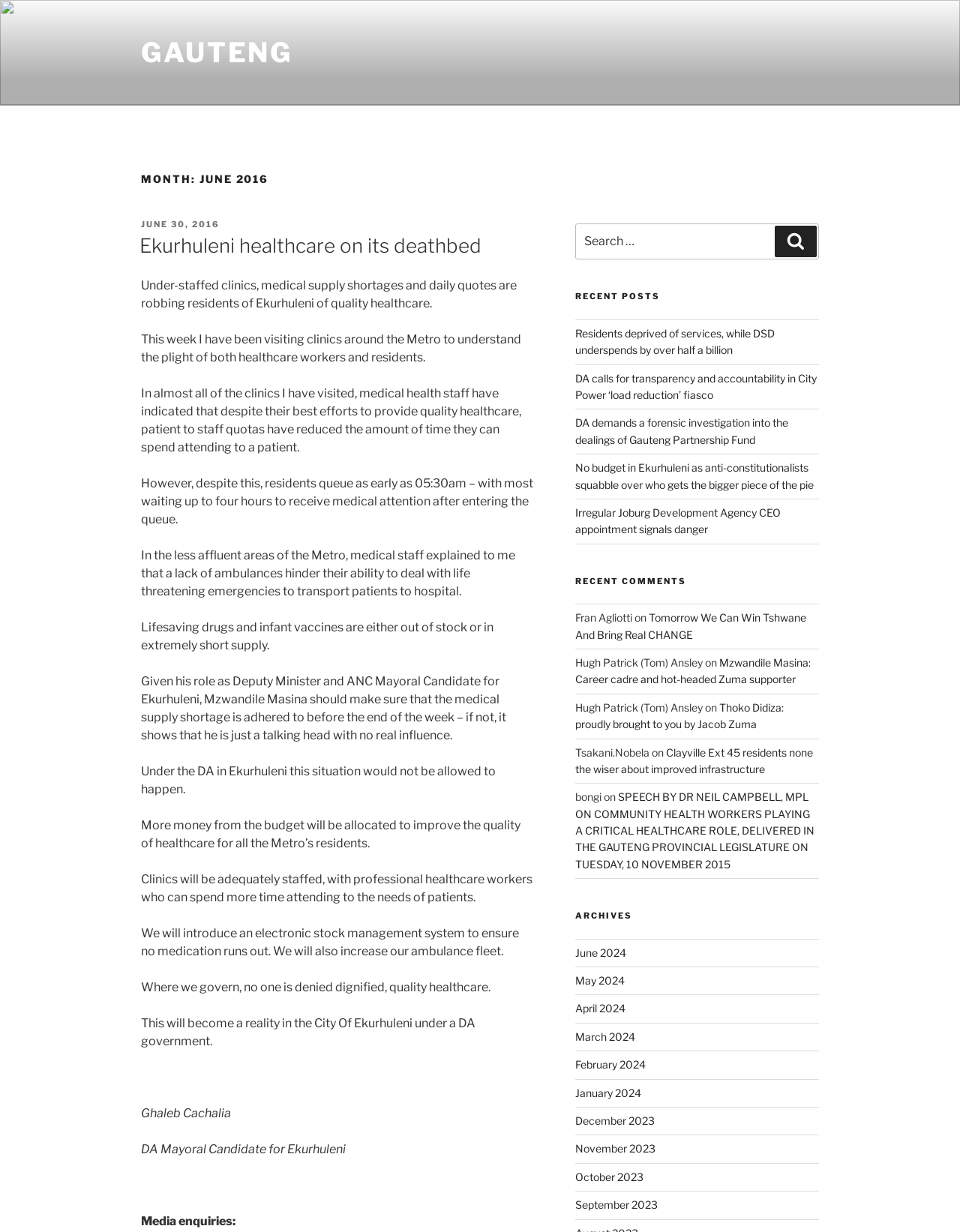Please locate the bounding box coordinates for the element that should be clicked to achieve the following instruction: "View archives for June 2024". Ensure the coordinates are given as four float numbers between 0 and 1, i.e., [left, top, right, bottom].

[0.599, 0.768, 0.652, 0.778]